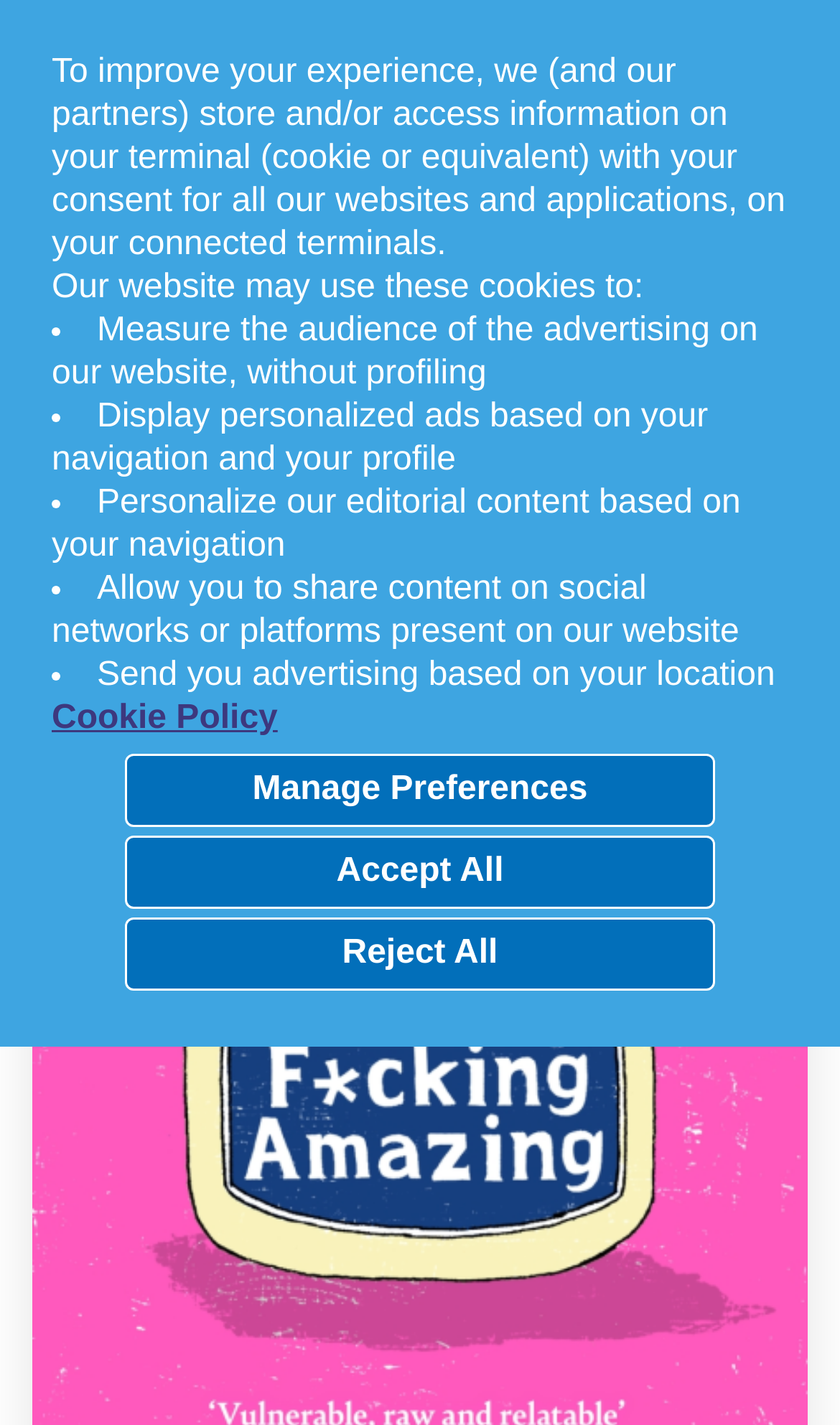Based on the image, give a detailed response to the question: What is the theme of the content on this website?

The webpage appears to be related to books or authors, as there is a search function for titles or authors, and the root element mentions a book title and author. The content of the webpage is likely to be related to books, authors, or literature.